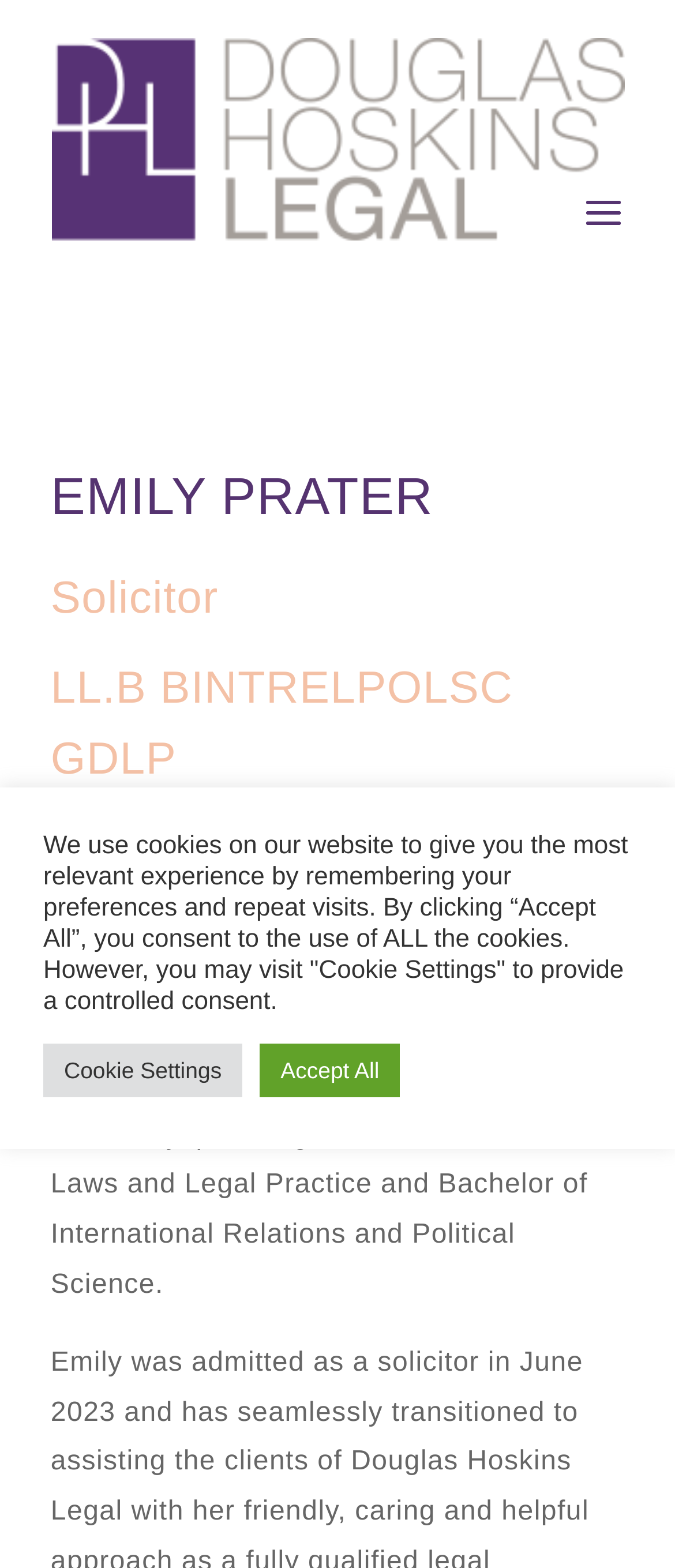What is Emily Prater's profession?
Analyze the image and deliver a detailed answer to the question.

Based on the webpage, Emily Prater's profession is mentioned as 'Solicitor' in the heading element with bounding box coordinates [0.075, 0.359, 0.925, 0.416].